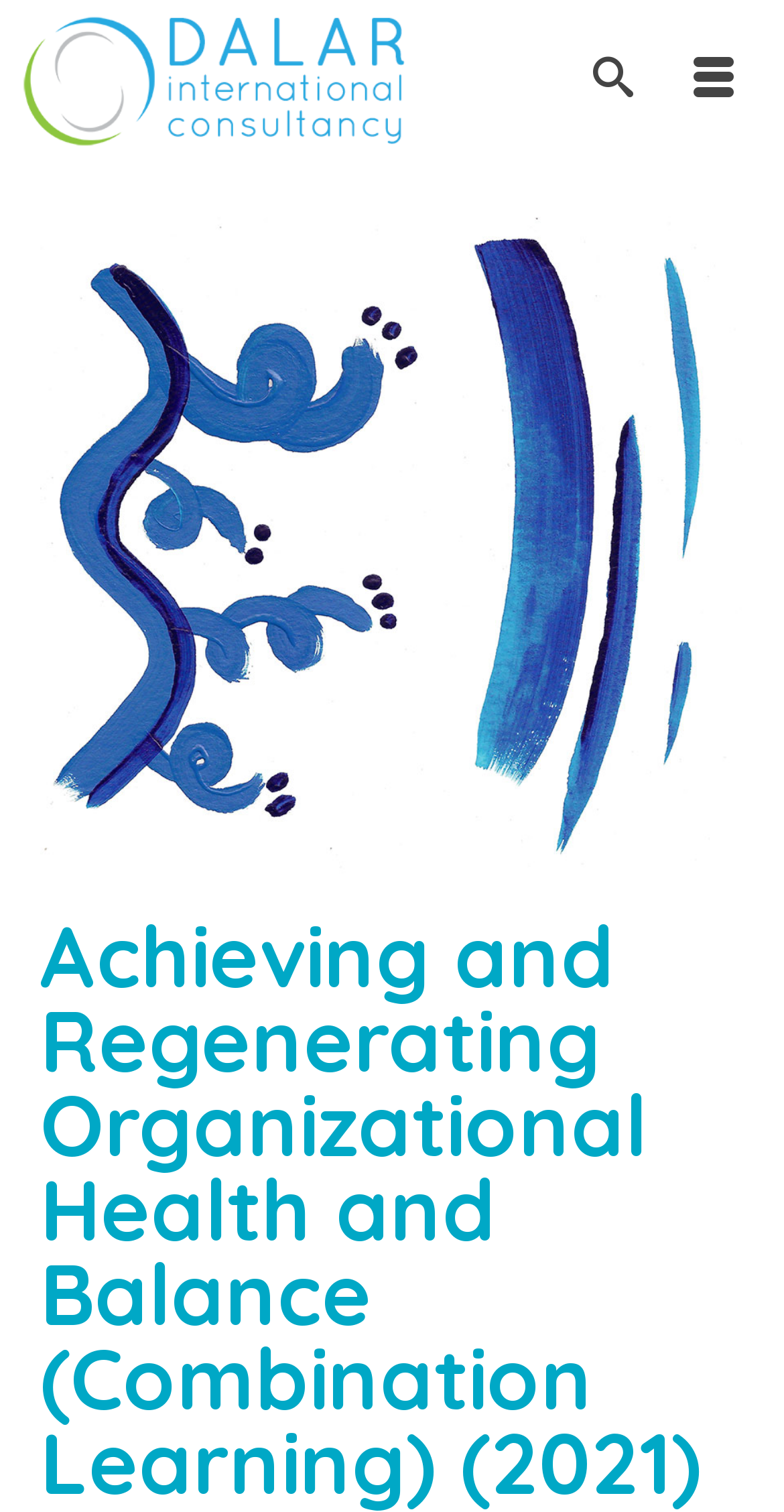From the webpage screenshot, predict the bounding box coordinates (top-left x, top-left y, bottom-right x, bottom-right y) for the UI element described here: aria-label="Menu" title="Menu"

[0.846, 0.0, 0.974, 0.106]